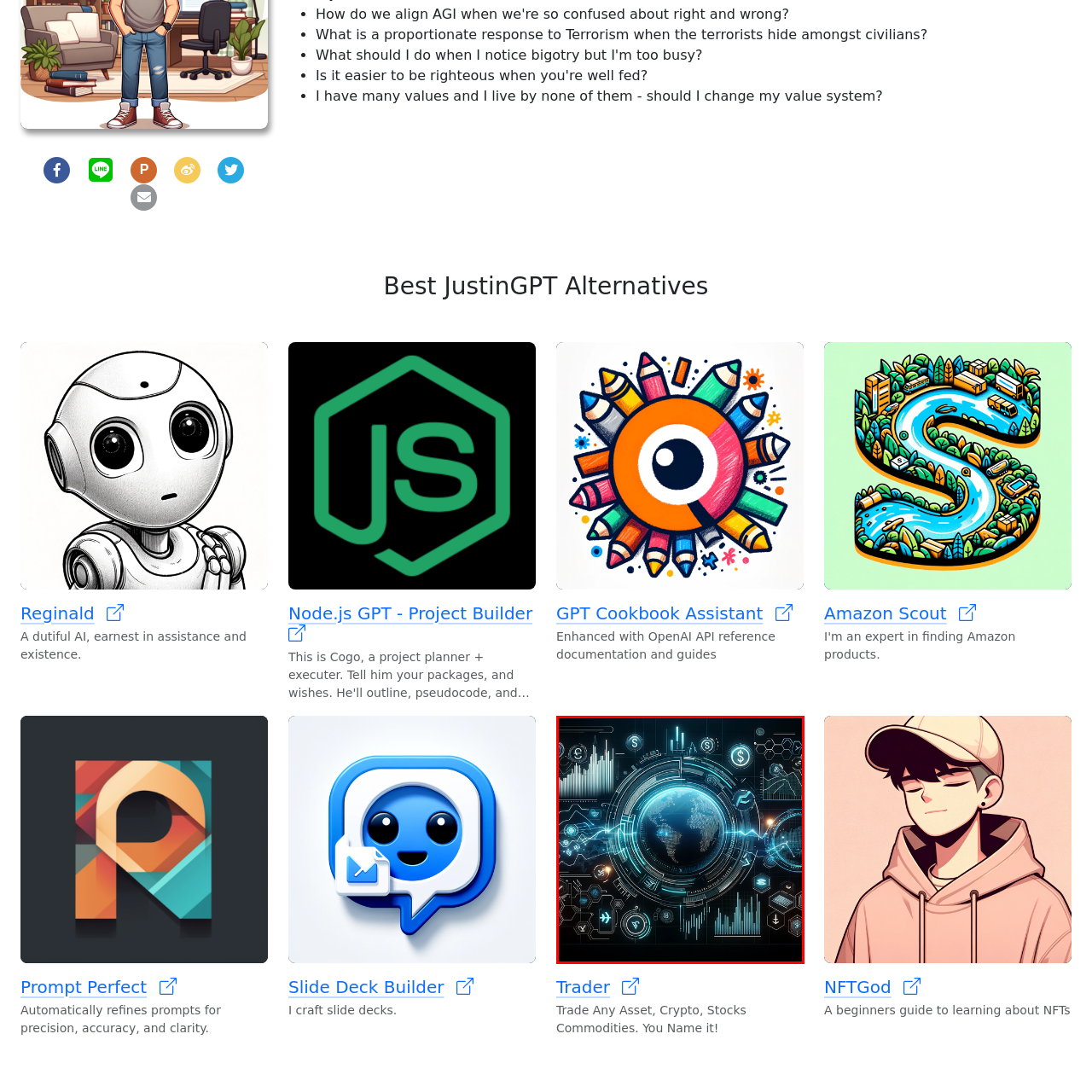Write a thorough description of the contents of the image marked by the red outline.

The image presents a futuristic and technologically advanced interface, prominently featuring a digitally rendered globe at its center. Surrounding the globe, various data visualizations and financial symbols, such as currency signs and graphs, suggest a focus on global economics and data analytics. The intricate designs, incorporating geometric patterns and glowing lines, evoke a sense of connectivity and advancement in technology. This visual representation likely relates to themes of trading, market analysis, or financial innovation, emphasizing the interplay between the physical world and digital data. The color palette predominantly features blues and greens, enhancing the modern aesthetic of this digital landscape.